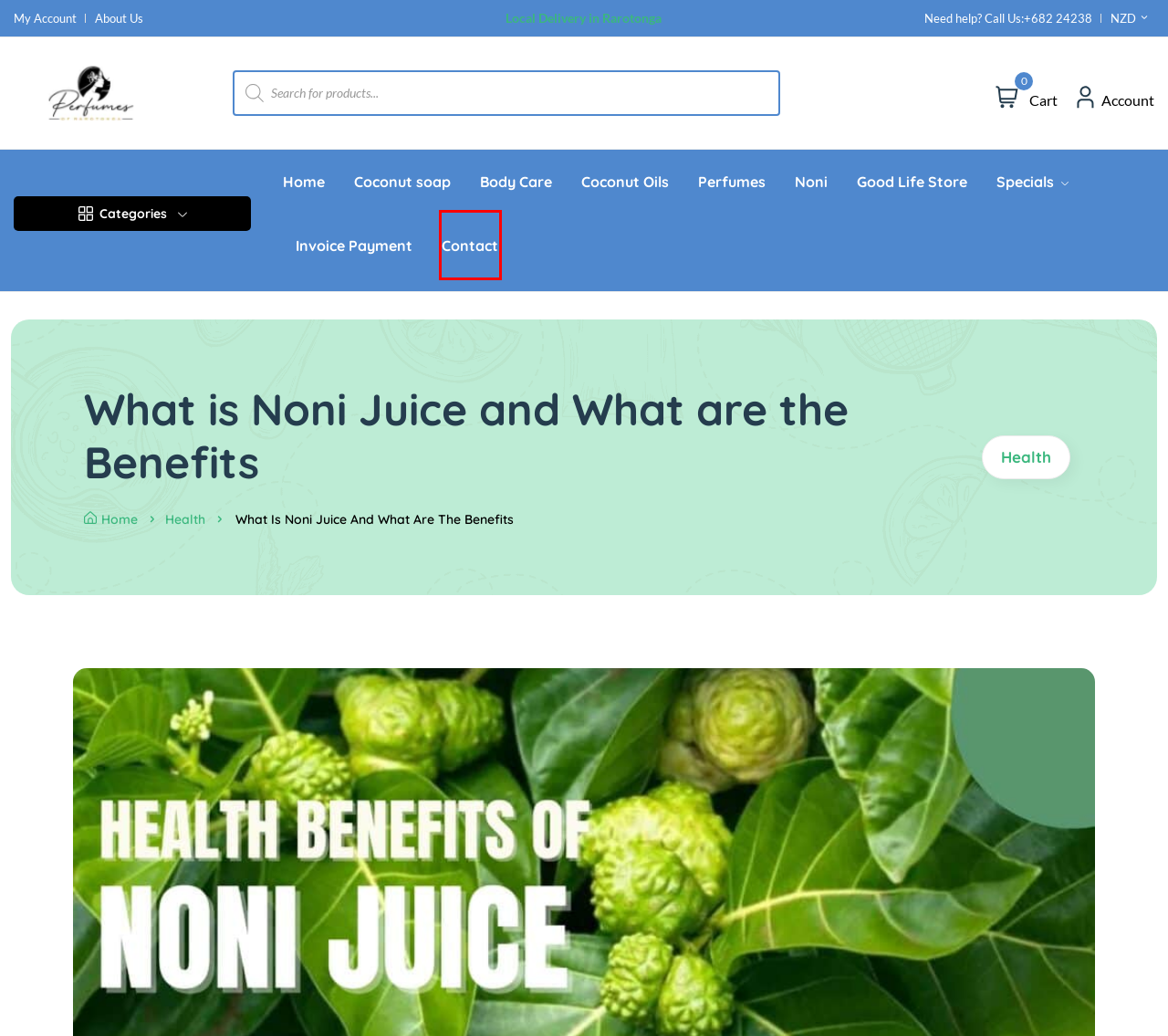Consider the screenshot of a webpage with a red bounding box and select the webpage description that best describes the new page that appears after clicking the element inside the red box. Here are the candidates:
A. Perfumes of Rarotonga | IDCK | Fudge Factory | Good Life Store
B. Noni - Perfumes of Rarotonga
C. Good Life Store - Perfumes of Rarotonga
D. Coconut soap - Perfumes of Rarotonga
E. Health Archives - Perfumes of Rarotonga
F. Invoice Payment - Perfumes of Rarotonga
G. About - Perfumes of Rarotonga
H. Contact - Perfumes of Rarotonga

H